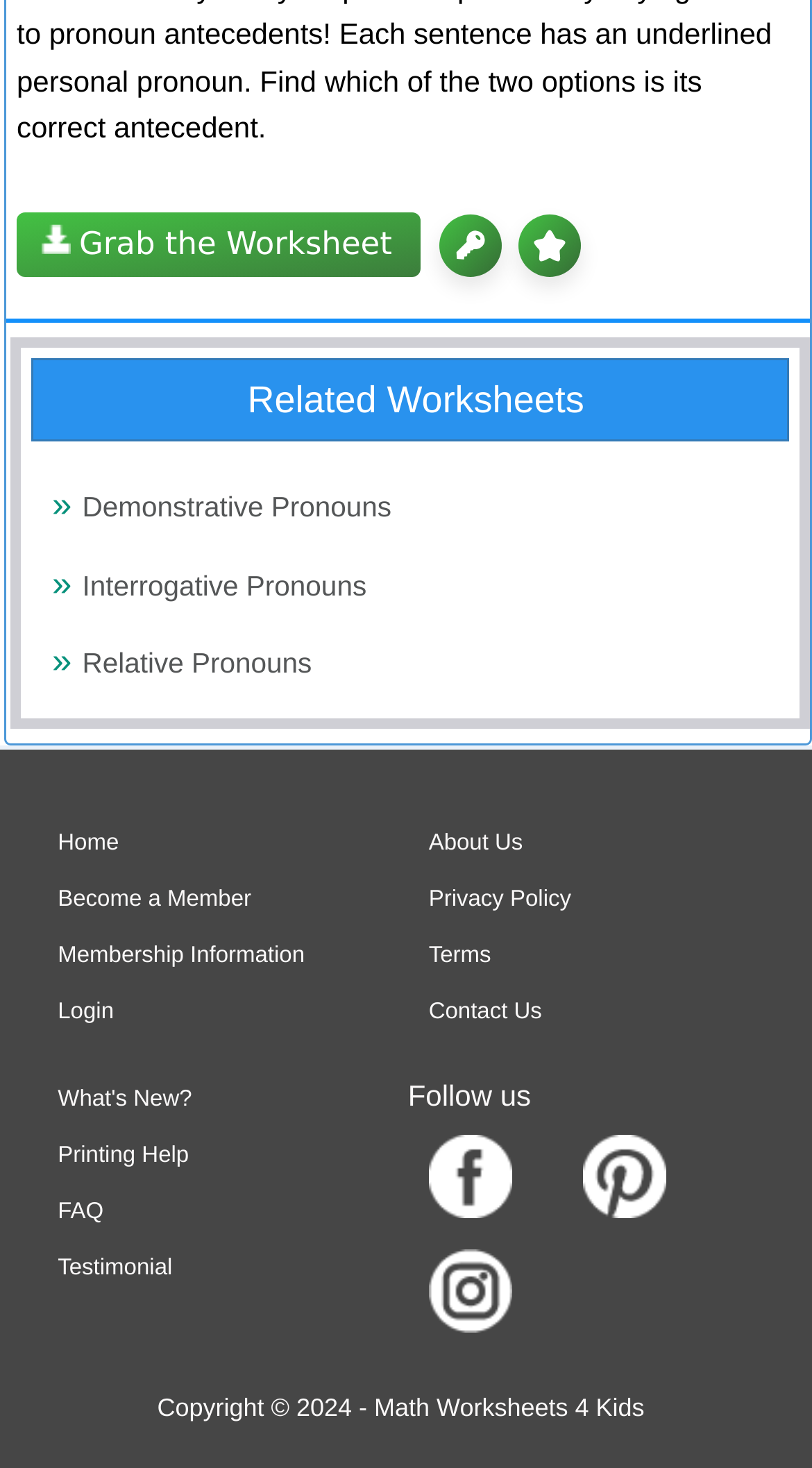Refer to the image and provide a thorough answer to this question:
How can users access membership information?

The webpage has a link to 'Membership Information' in the bottom left corner, which users can click to access information about membership benefits, pricing, or other related details.